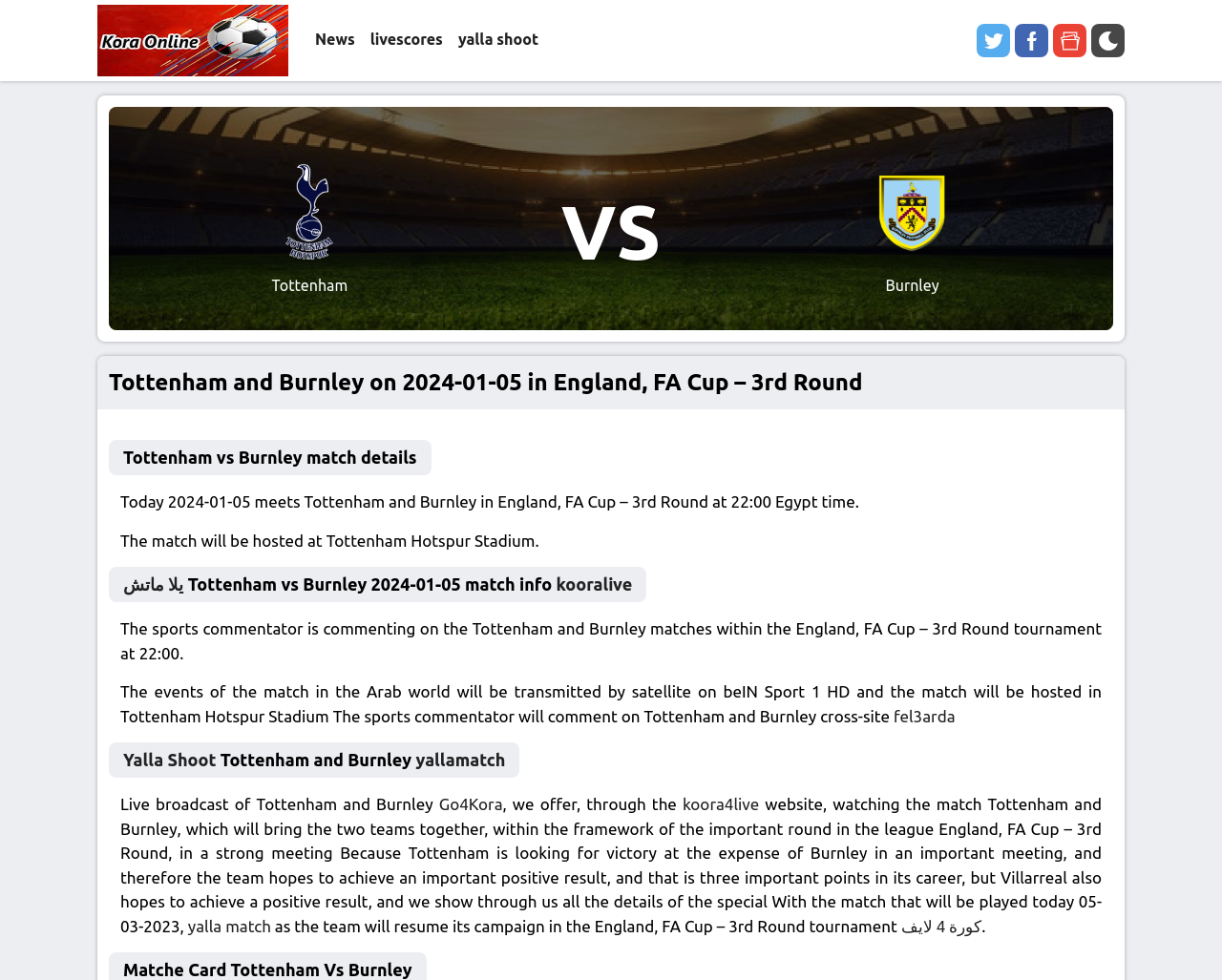Find the bounding box coordinates for the element described here: "yalla shoot".

[0.369, 0.0, 0.447, 0.081]